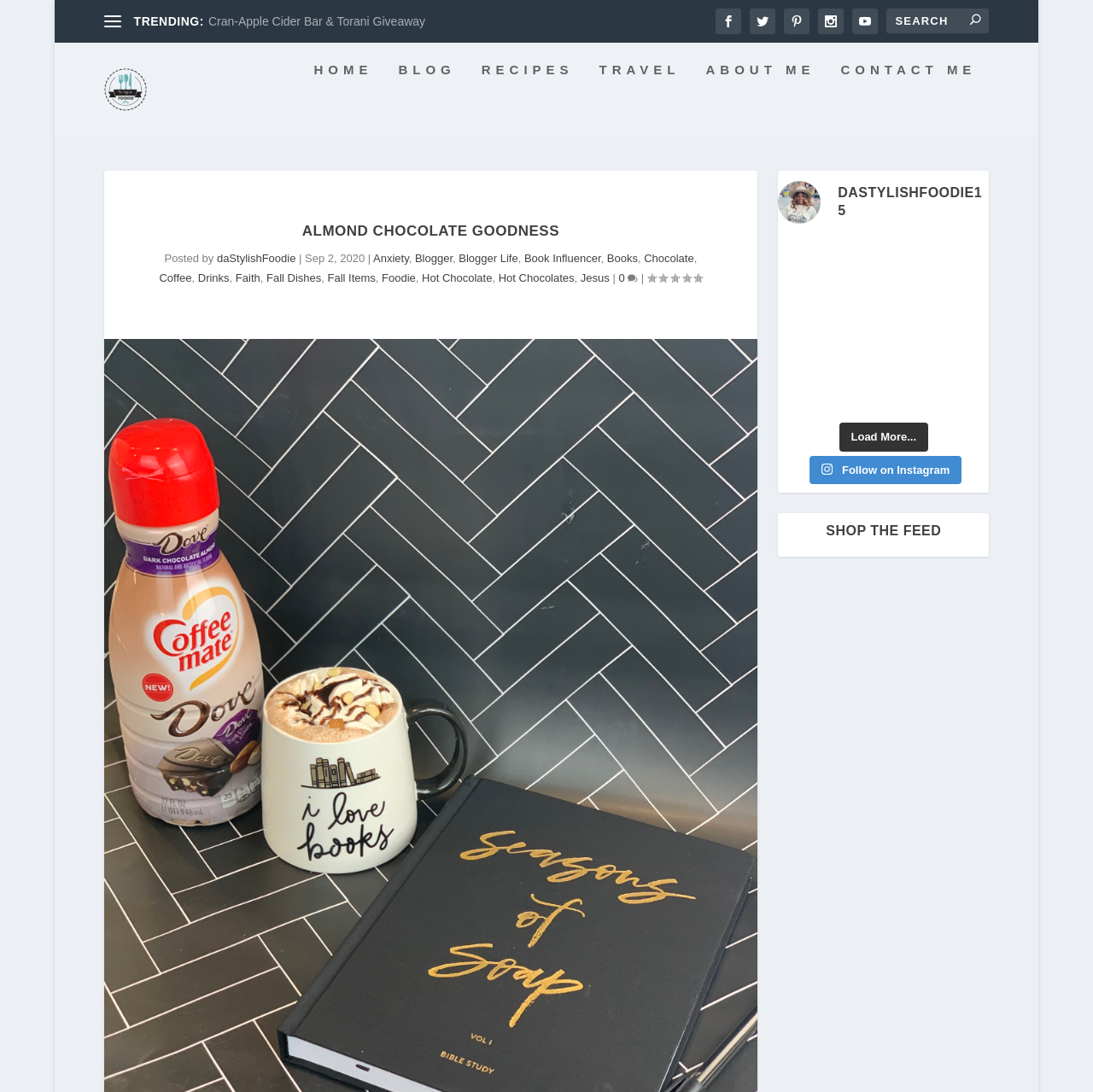Could you provide the bounding box coordinates for the portion of the screen to click to complete this instruction: "Click on the 'CONTACT ME' link"?

[0.769, 0.093, 0.893, 0.161]